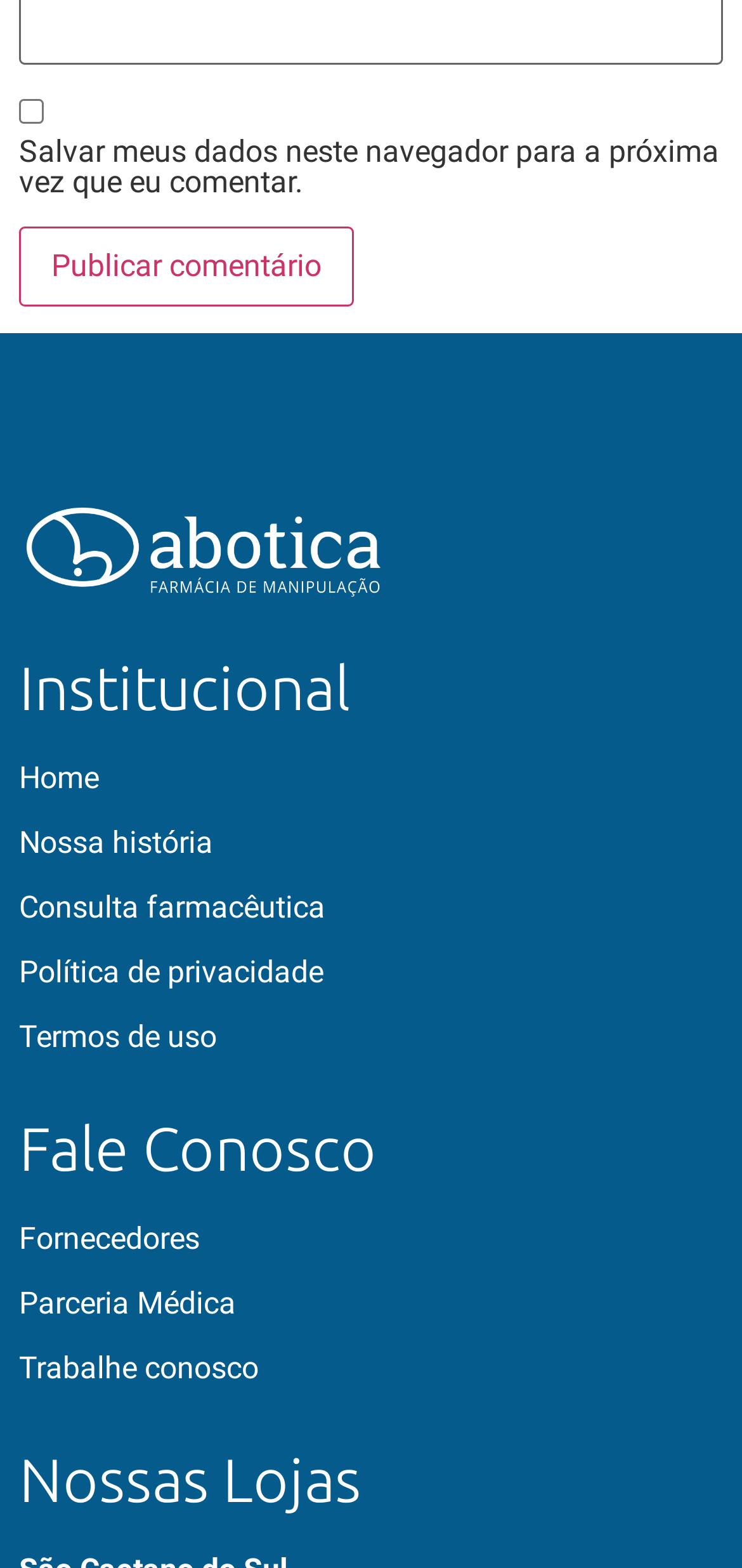What is the last link under the 'Fale Conosco' heading?
Using the visual information from the image, give a one-word or short-phrase answer.

Trabalhe conosco